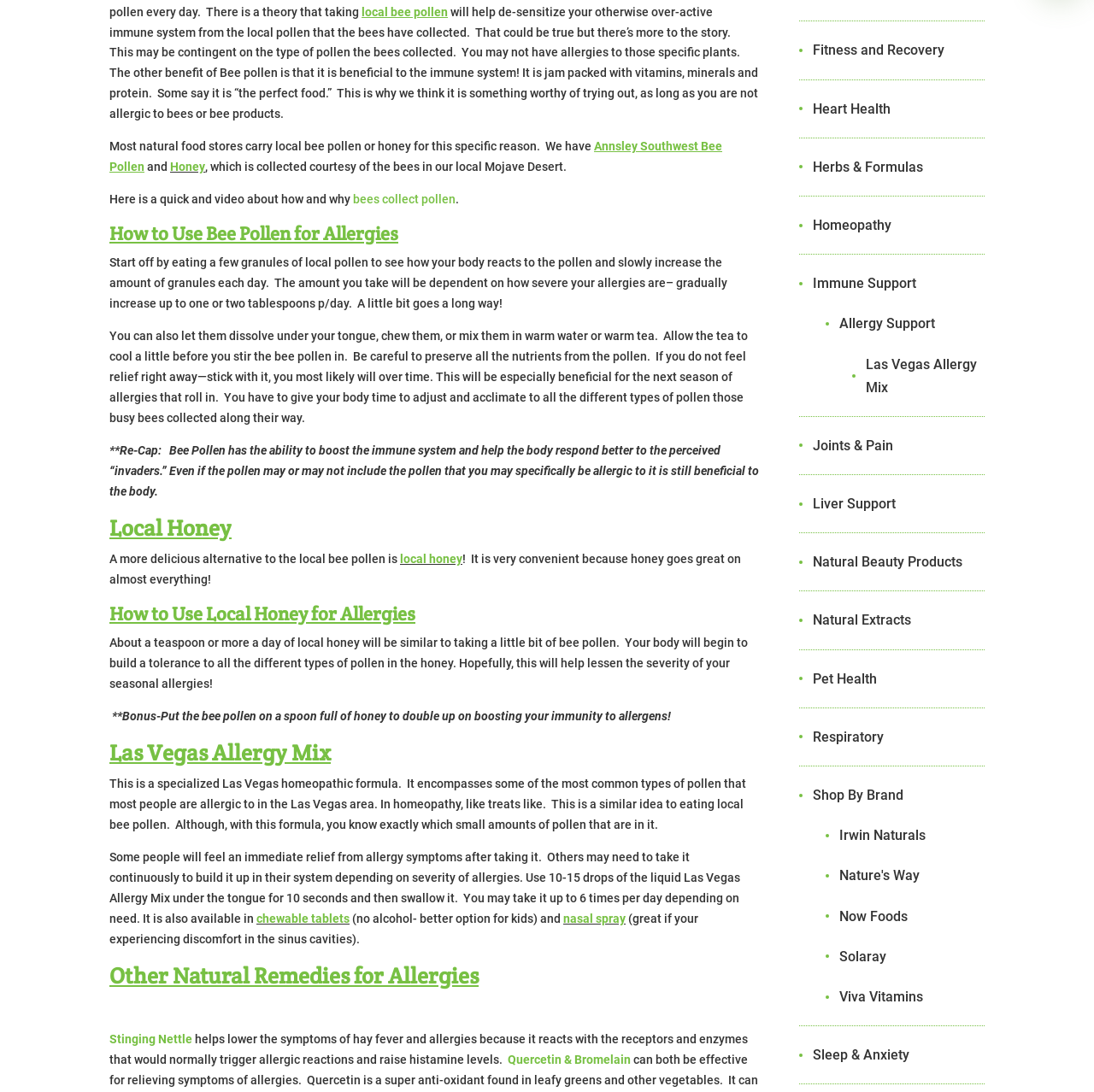What is the Las Vegas Allergy Mix?
Using the image, provide a detailed and thorough answer to the question.

The Las Vegas Allergy Mix is a specialized homeopathic formula that encompasses some of the most common types of pollen that people are allergic to in the Las Vegas area, and is designed to provide relief from allergy symptoms.